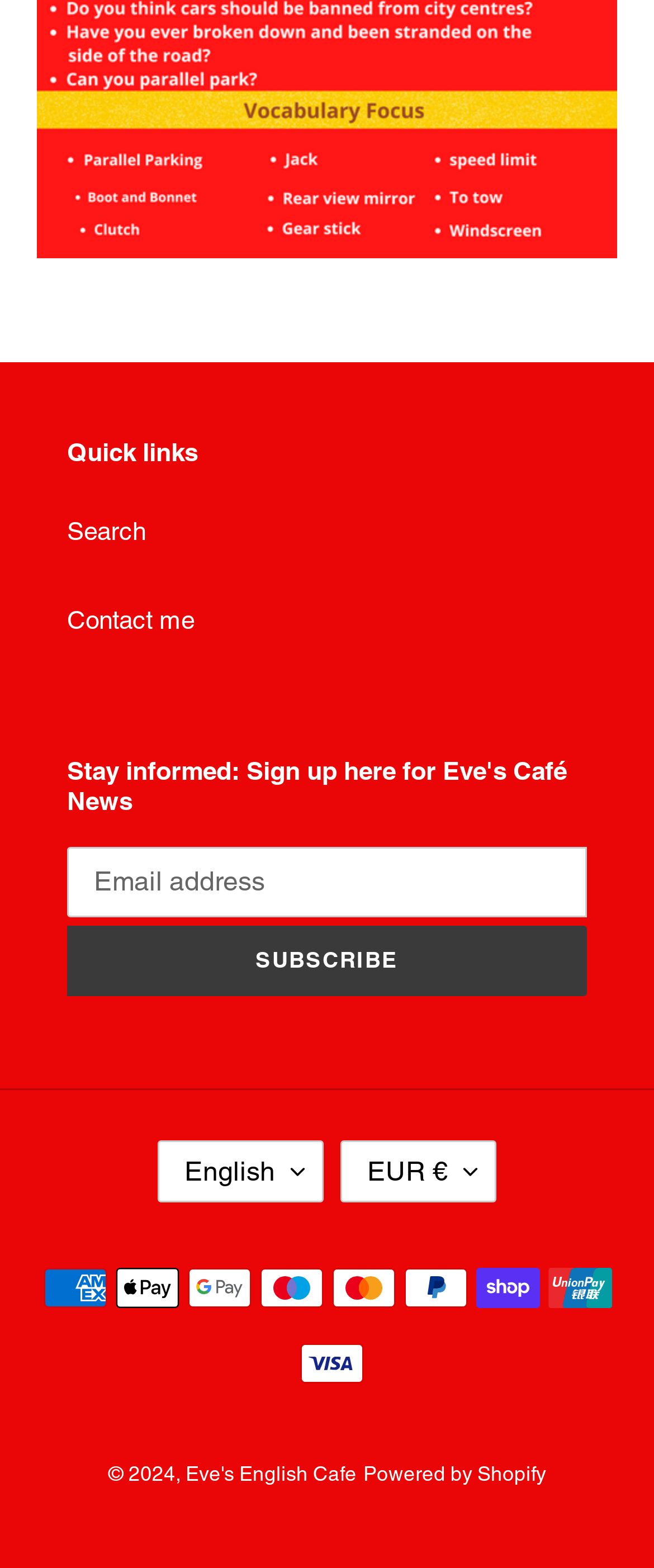Please identify the bounding box coordinates of the clickable area that will fulfill the following instruction: "Select EUR as the currency". The coordinates should be in the format of four float numbers between 0 and 1, i.e., [left, top, right, bottom].

[0.521, 0.727, 0.759, 0.767]